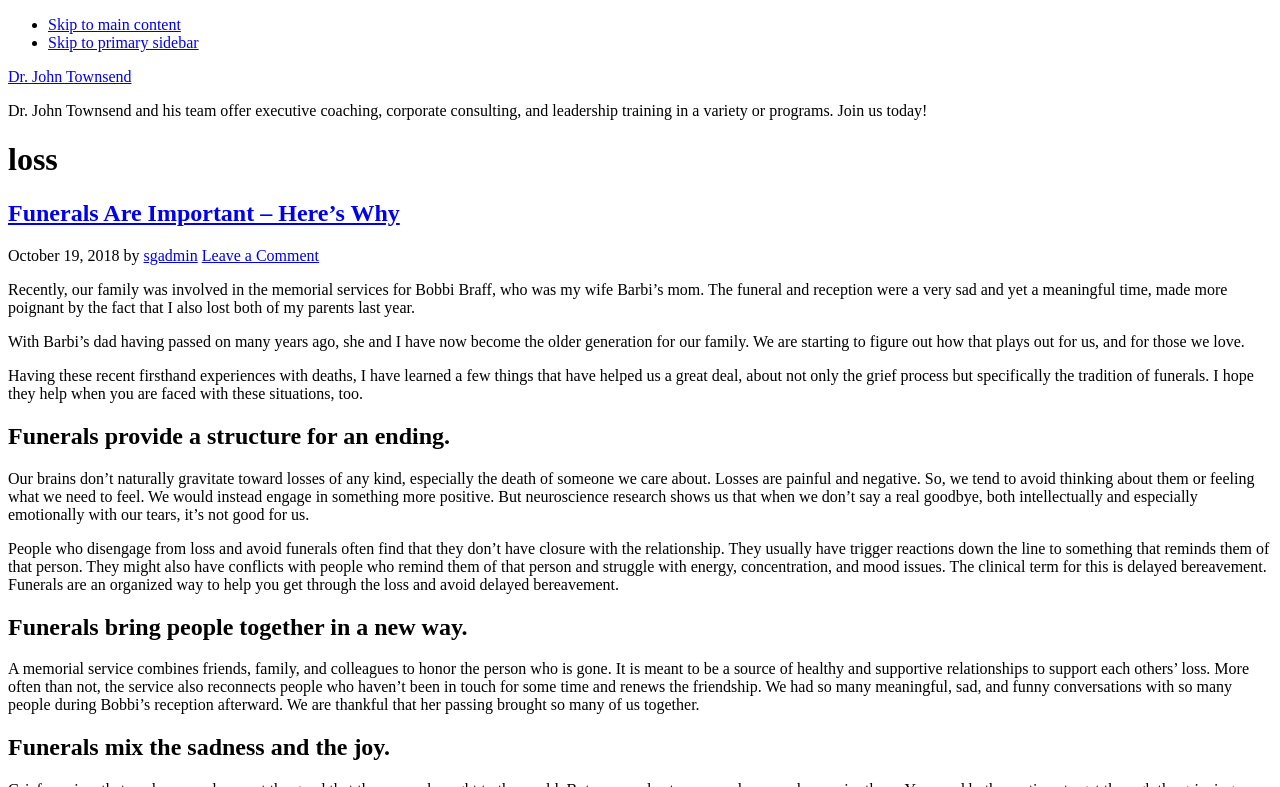What is the topic of the article 'Funerals Are Important – Here’s Why'?
Please provide a detailed and thorough answer to the question.

The article 'Funerals Are Important – Here’s Why' discusses the significance of funerals in the grieving process, providing a structure for an ending, bringing people together, and mixing sadness and joy. Therefore, the topic of the article is the importance of funerals.